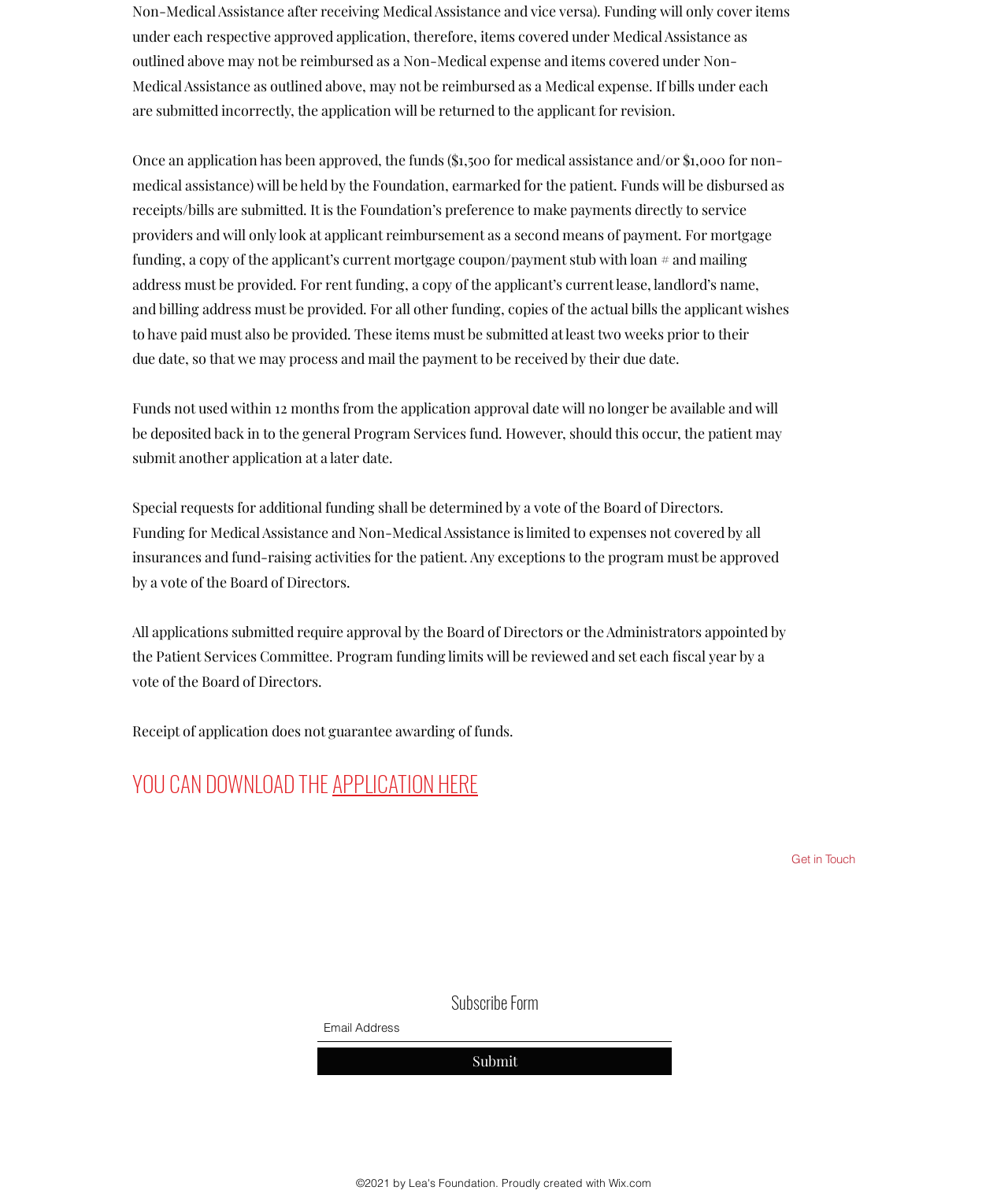For the element described, predict the bounding box coordinates as (top-left x, top-left y, bottom-right x, bottom-right y). All values should be between 0 and 1. Element description: Products & Services

None